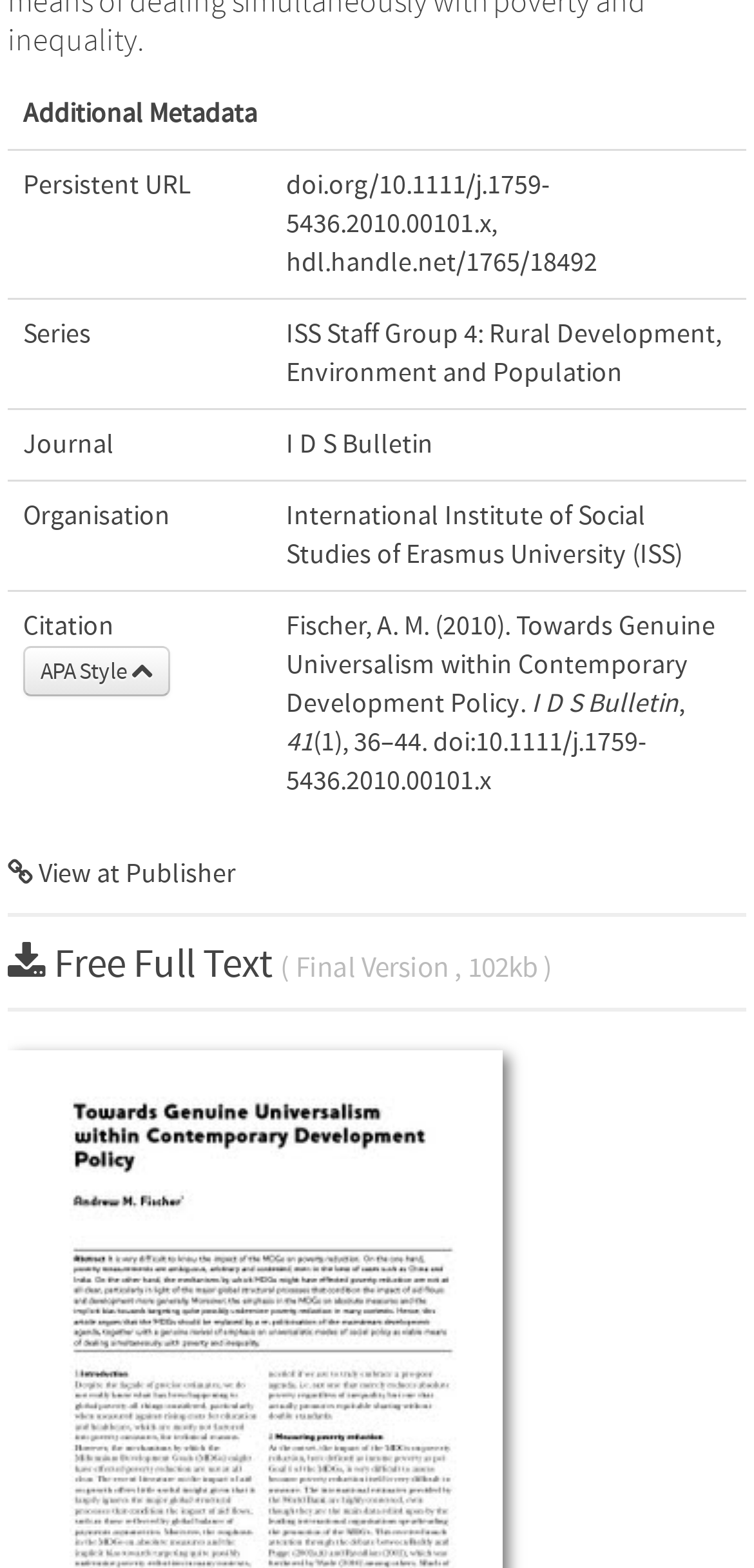Provide the bounding box coordinates of the HTML element this sentence describes: "doi.org/10.1111/j.1759-5436.2010.00101.x".

[0.379, 0.109, 0.728, 0.153]